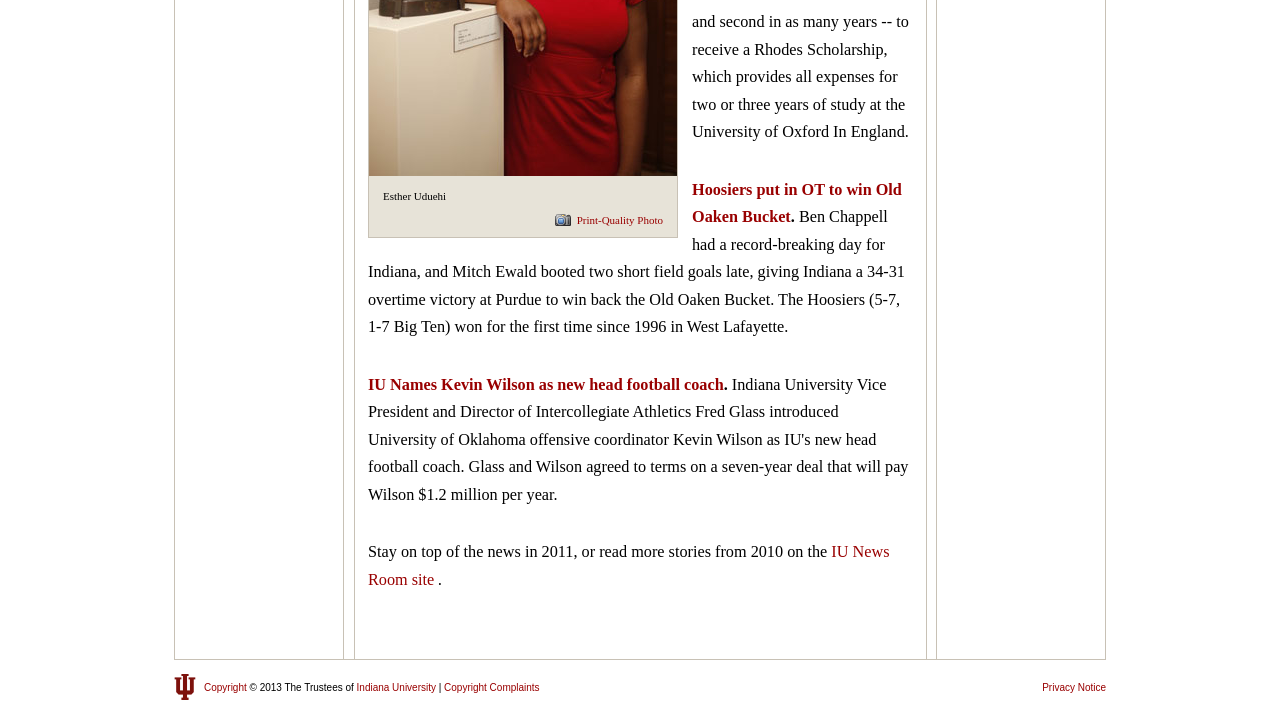Please specify the bounding box coordinates of the clickable region necessary for completing the following instruction: "View the article about Hoosiers winning the Old Oaken Bucket". The coordinates must consist of four float numbers between 0 and 1, i.e., [left, top, right, bottom].

[0.541, 0.252, 0.705, 0.316]